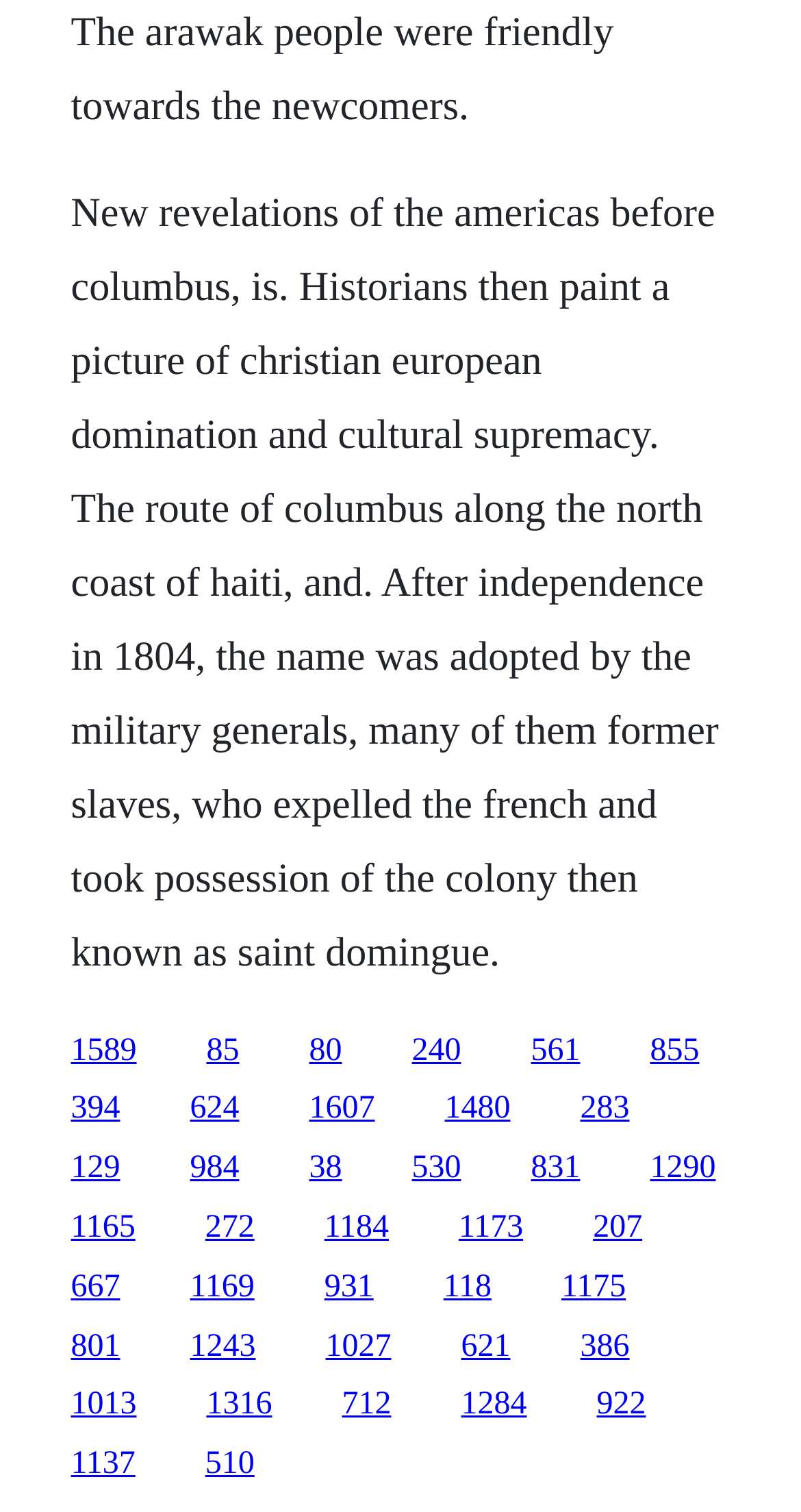Respond with a single word or phrase to the following question:
What is the main theme of the text?

Colonization and independence